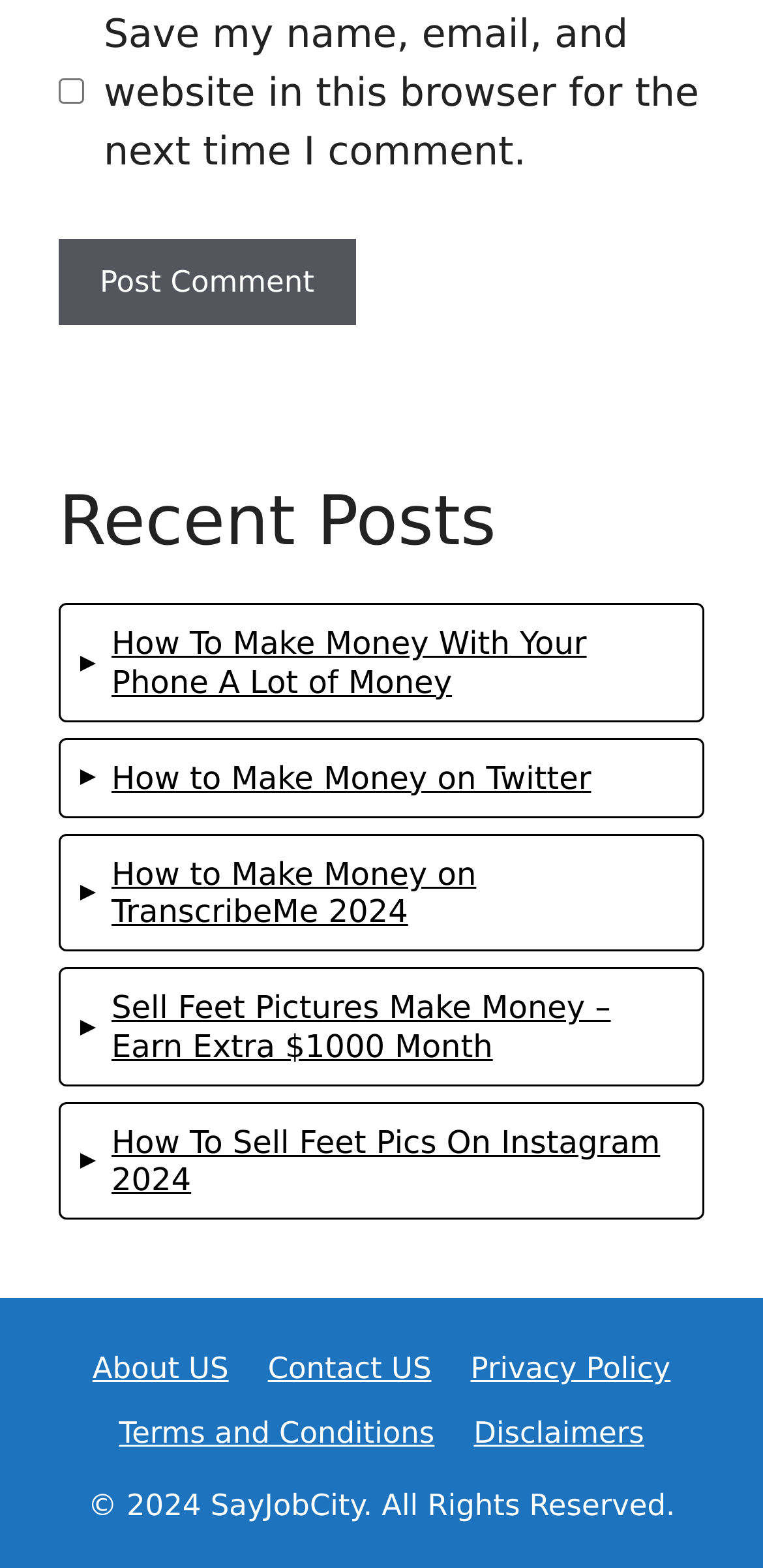Find the bounding box coordinates for the area that should be clicked to accomplish the instruction: "Visit Chez Nestor's flatshare website".

None